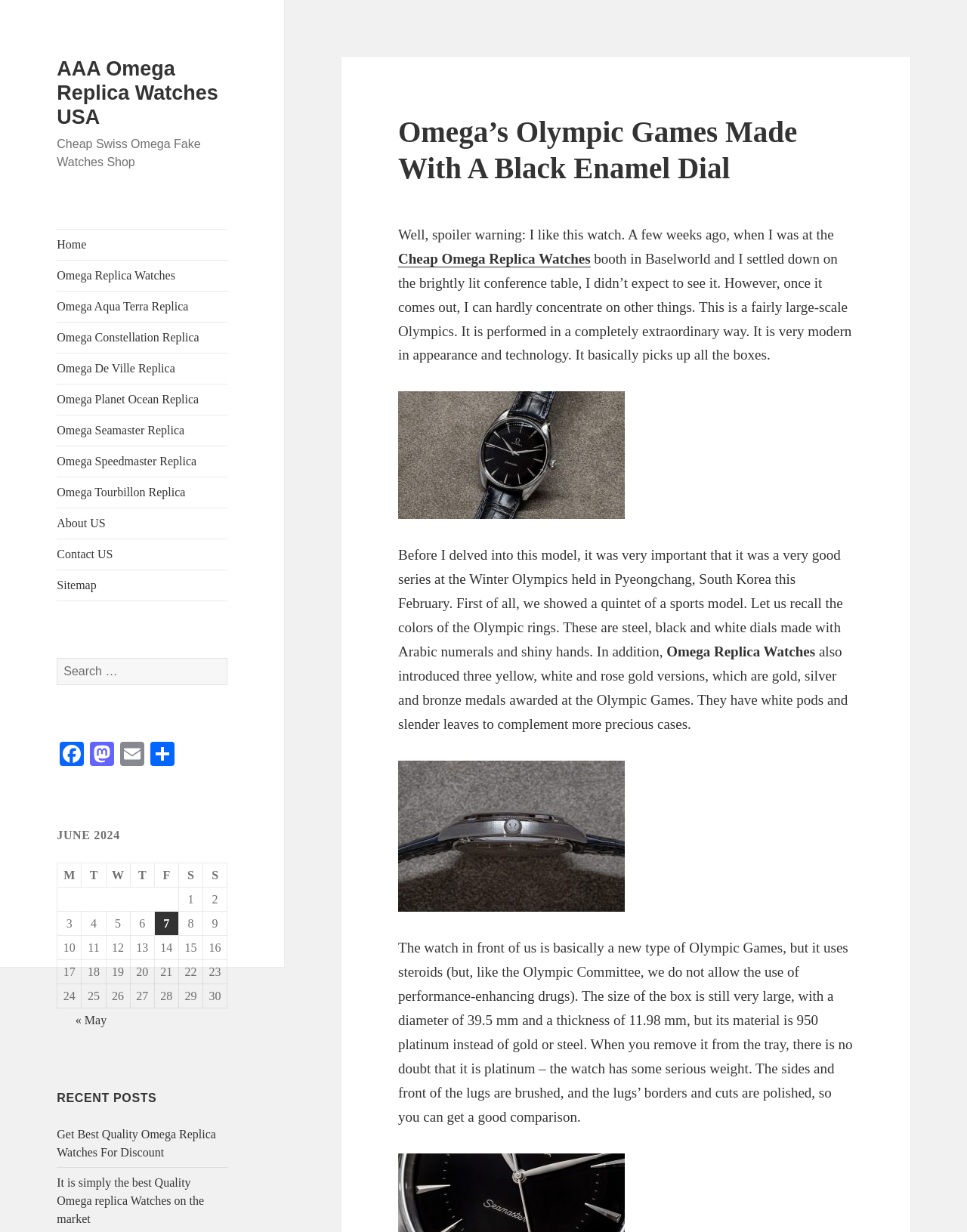Identify the title of the webpage and provide its text content.

Omega’s Olympic Games Made With A Black Enamel Dial